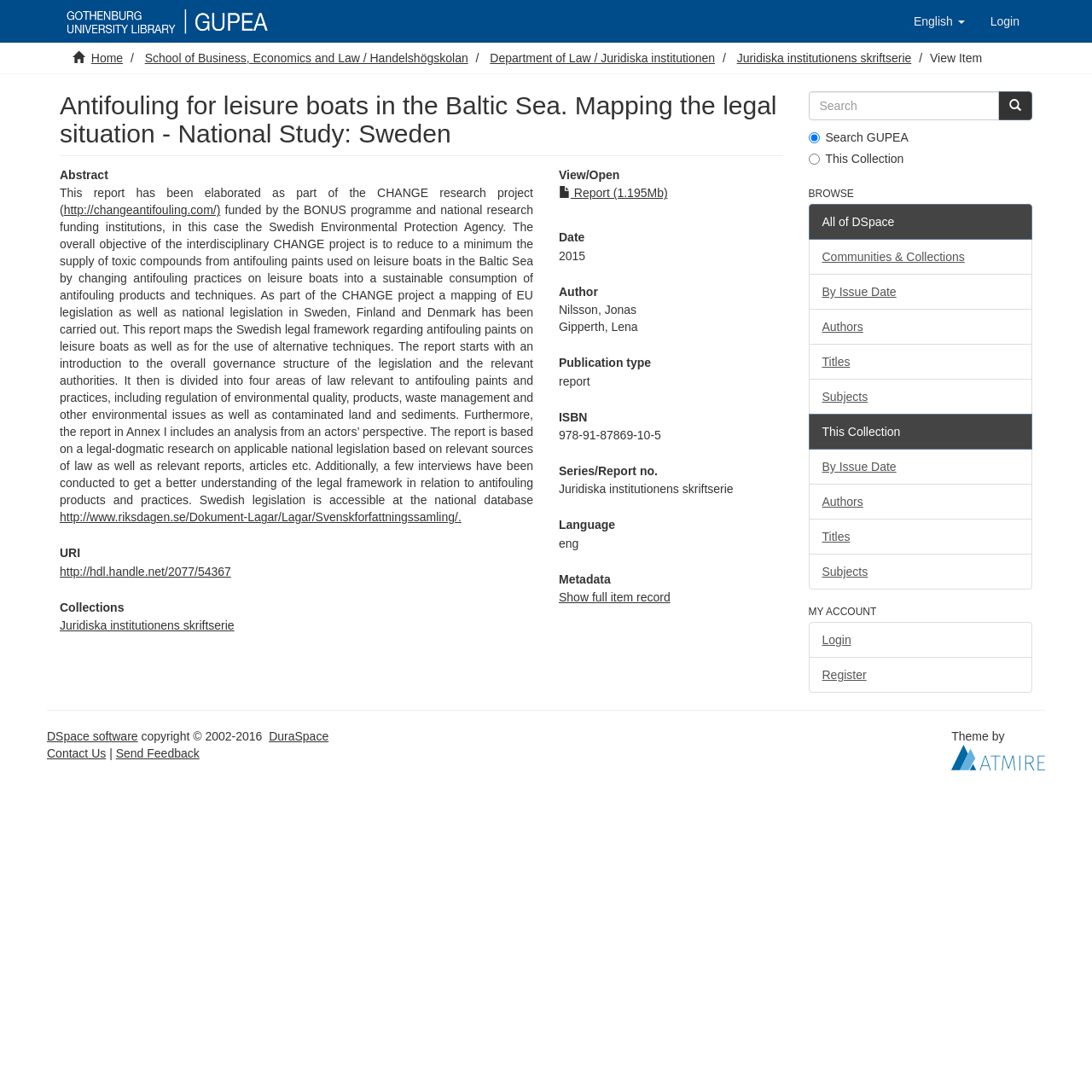Generate an in-depth caption that captures all aspects of the webpage.

This webpage is about a research report titled "Antifouling for leisure boats in the Baltic Sea. Mapping the legal situation - National Study: Sweden". The report is presented in a formal academic format, with a clear structure and multiple sections.

At the top of the page, there is a navigation bar with links to "Home", "School of Business, Economics and Law", and "Department of Law". There is also a login button and a language selection option.

Below the navigation bar, there is a heading with the title of the report, followed by an abstract that summarizes the content of the report. The abstract explains that the report is part of the CHANGE research project, which aims to reduce the use of toxic compounds in antifouling paints on leisure boats in the Baltic Sea.

The report is divided into several sections, including "Abstract", "URI", "Collections", and "Metadata". Each section contains relevant information about the report, such as the authors, publication date, and ISBN.

On the right-hand side of the page, there is a search bar with a "Go" button, allowing users to search for specific keywords or phrases. Below the search bar, there are links to browse different collections, including "Communities & Collections", "By Issue Date", "Authors", "Titles", and "Subjects".

Further down the page, there is a section titled "MY ACCOUNT" with links to login and register. At the bottom of the page, there is a footer with links to "DSpace software", "DuraSpace", and "Contact Us", as well as a copyright notice and a theme credit.

There are no images on the page, except for a small logo of "Atmire NV" in the footer. The overall layout is clean and organized, making it easy to navigate and find relevant information.